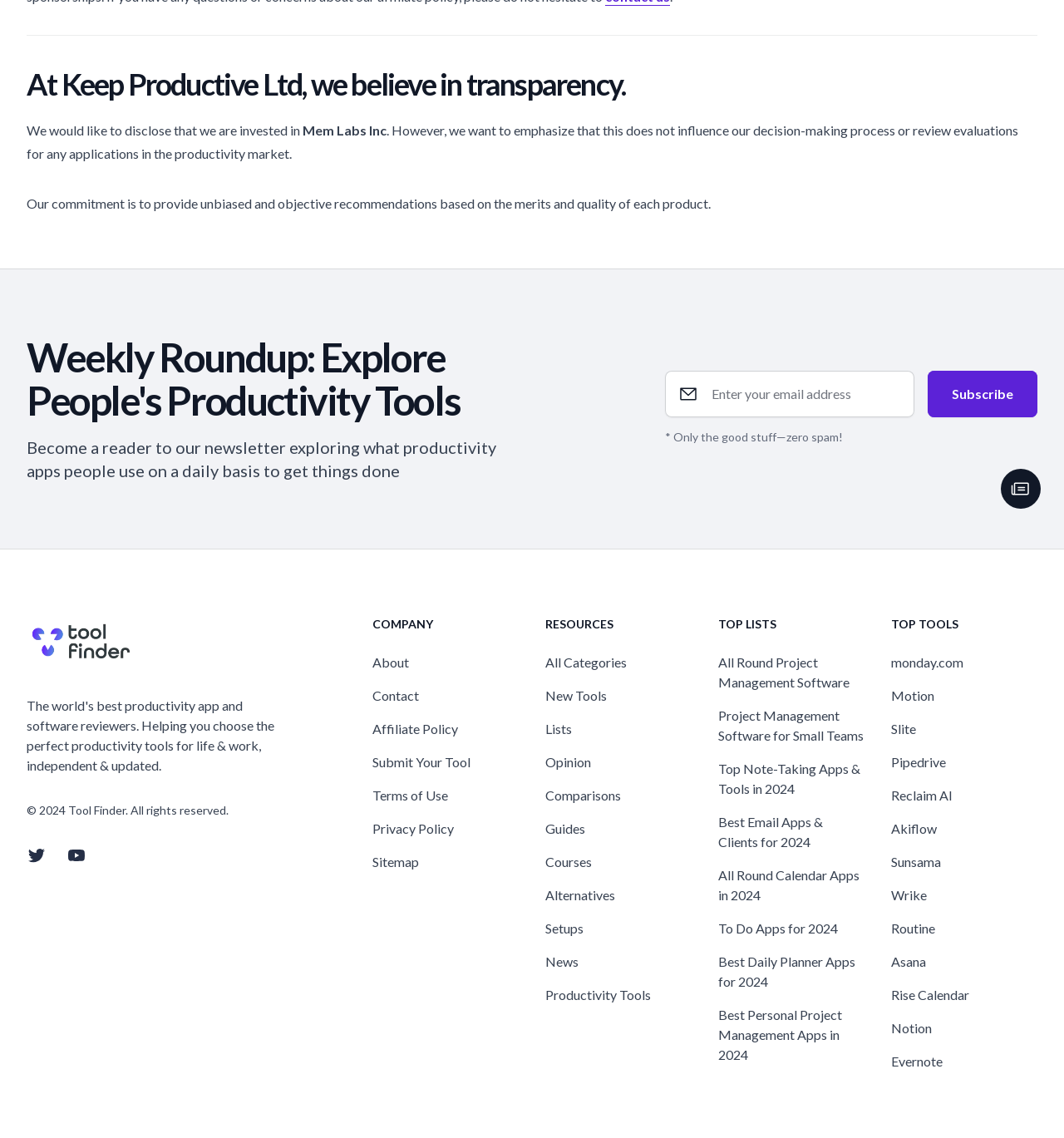Determine the bounding box coordinates in the format (top-left x, top-left y, bottom-right x, bottom-right y). Ensure all values are floating point numbers between 0 and 1. Identify the bounding box of the UI element described by: Terms of Use

[0.35, 0.692, 0.421, 0.706]